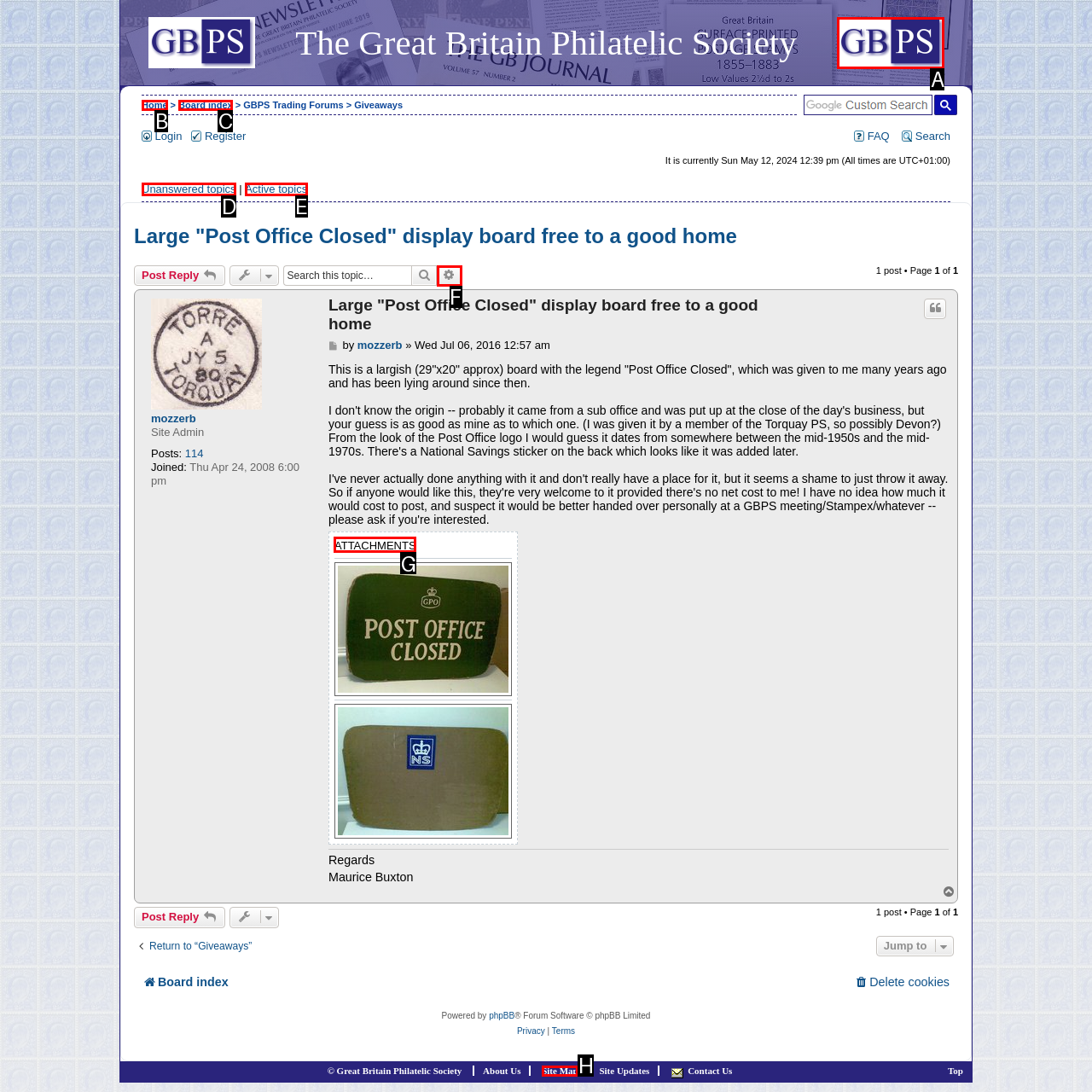Determine which HTML element to click on in order to complete the action: View the attachments.
Reply with the letter of the selected option.

G